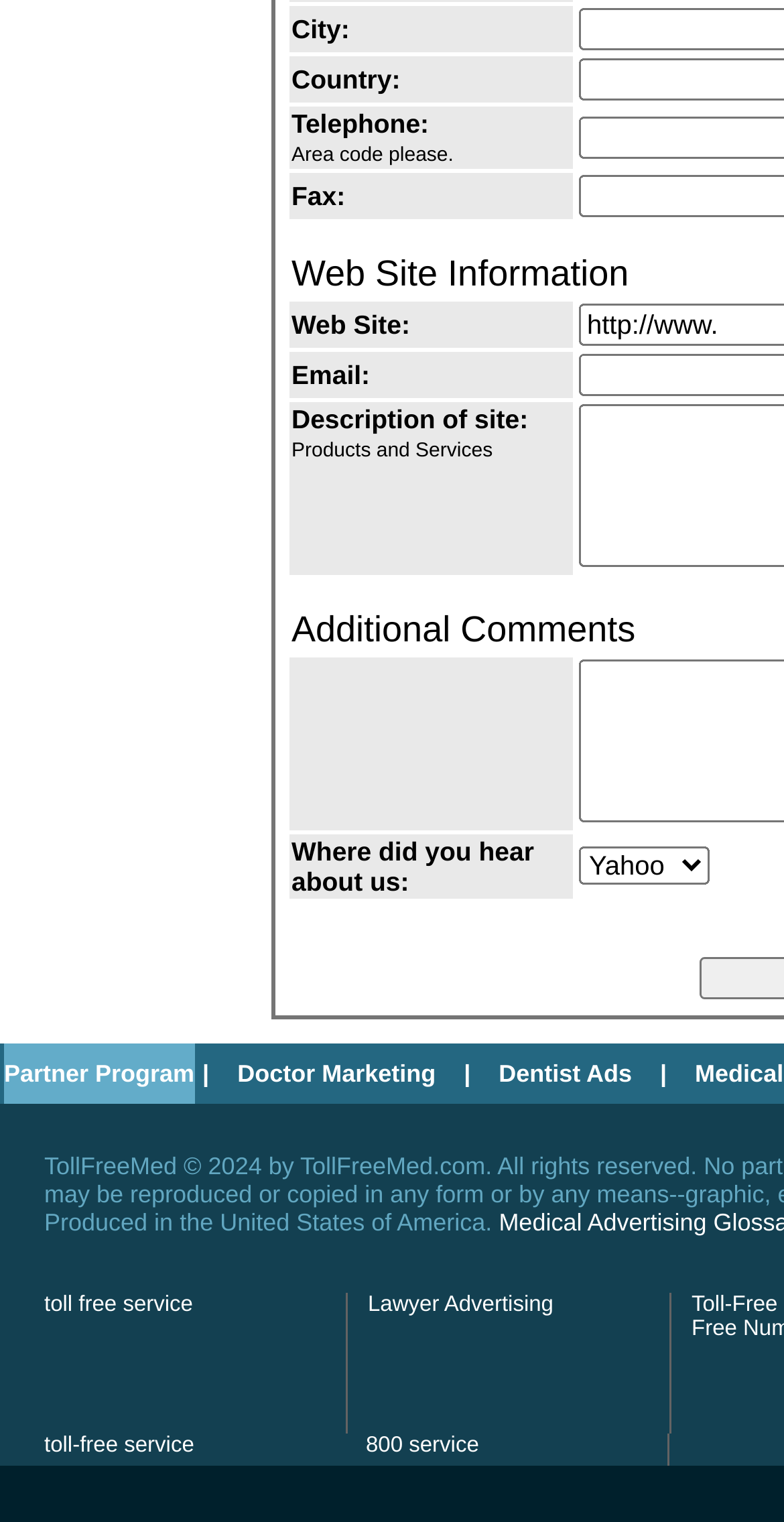Using the description: "800 service", determine the UI element's bounding box coordinates. Ensure the coordinates are in the format of four float numbers between 0 and 1, i.e., [left, top, right, bottom].

[0.467, 0.942, 0.611, 0.958]